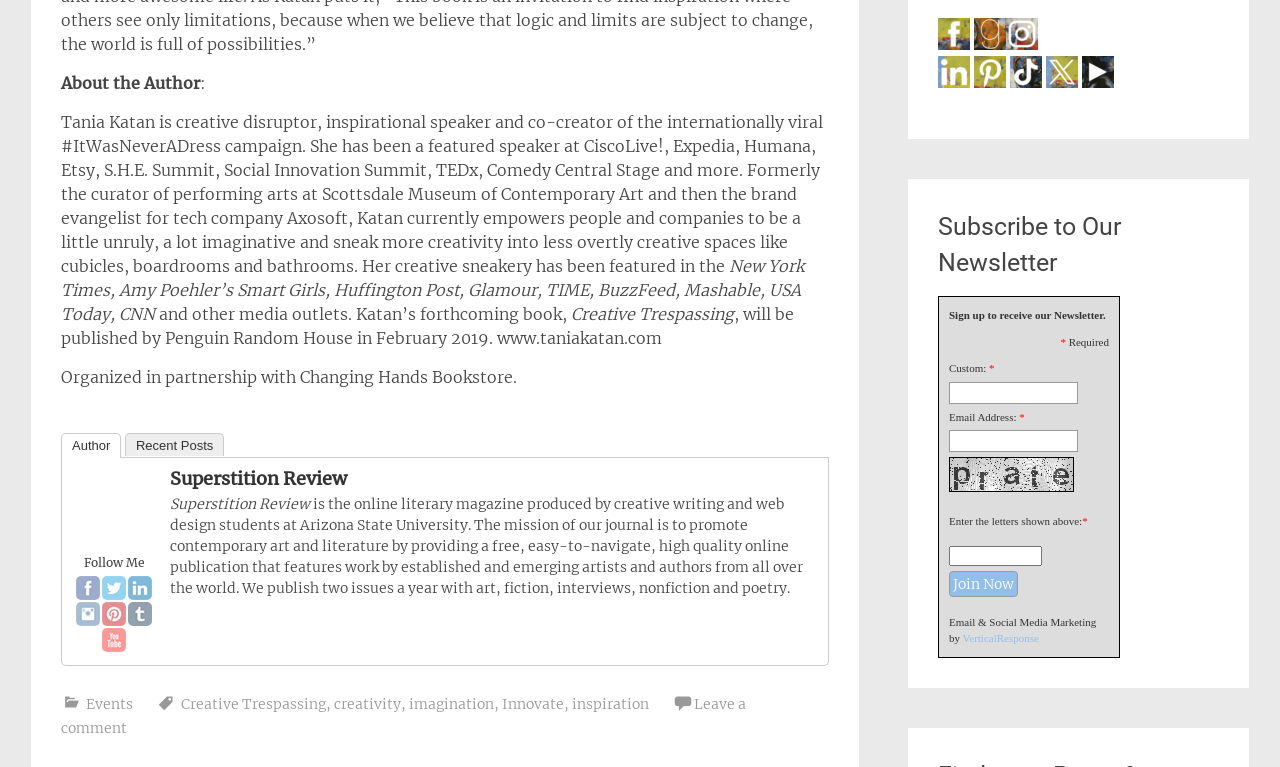What is the title of the author's forthcoming book?
Answer the question in as much detail as possible.

The title of the author's forthcoming book is mentioned in the text as 'Creative Trespassing', which will be published by Penguin Random House in February 2019.